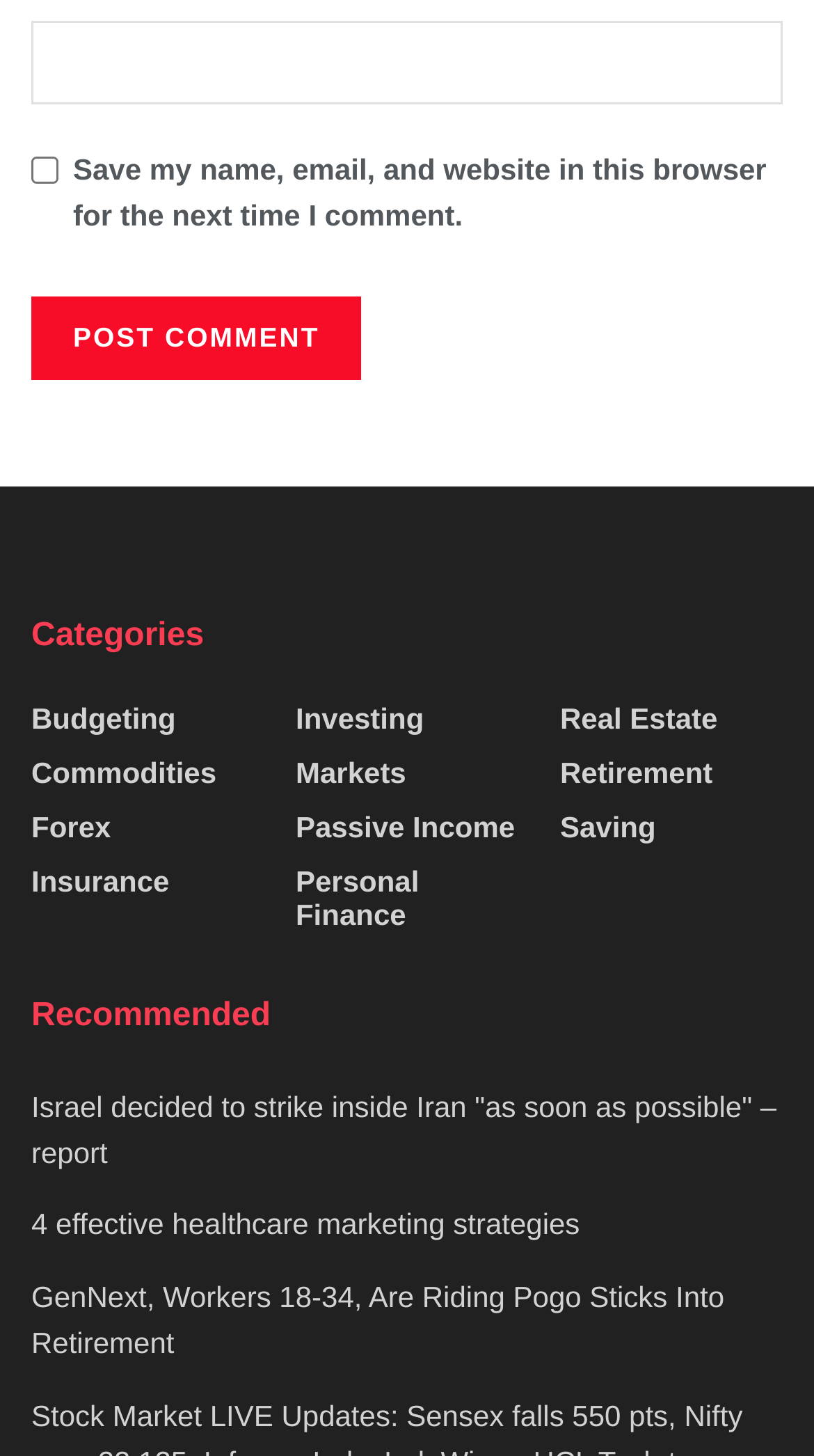Predict the bounding box of the UI element based on this description: "Personal Finance".

[0.363, 0.588, 0.637, 0.634]